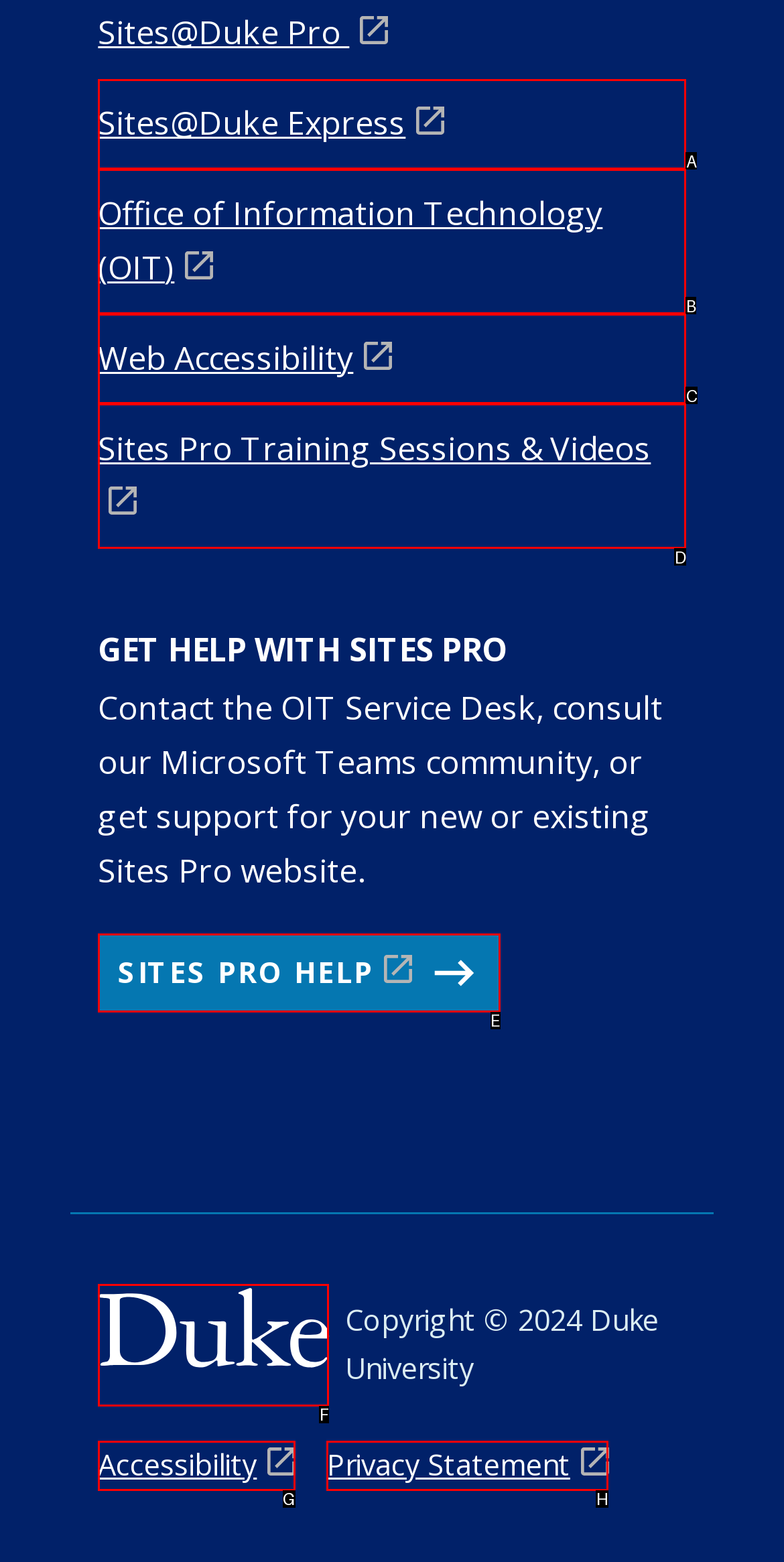Which option should be clicked to execute the following task: View Titles? Respond with the letter of the selected option.

None